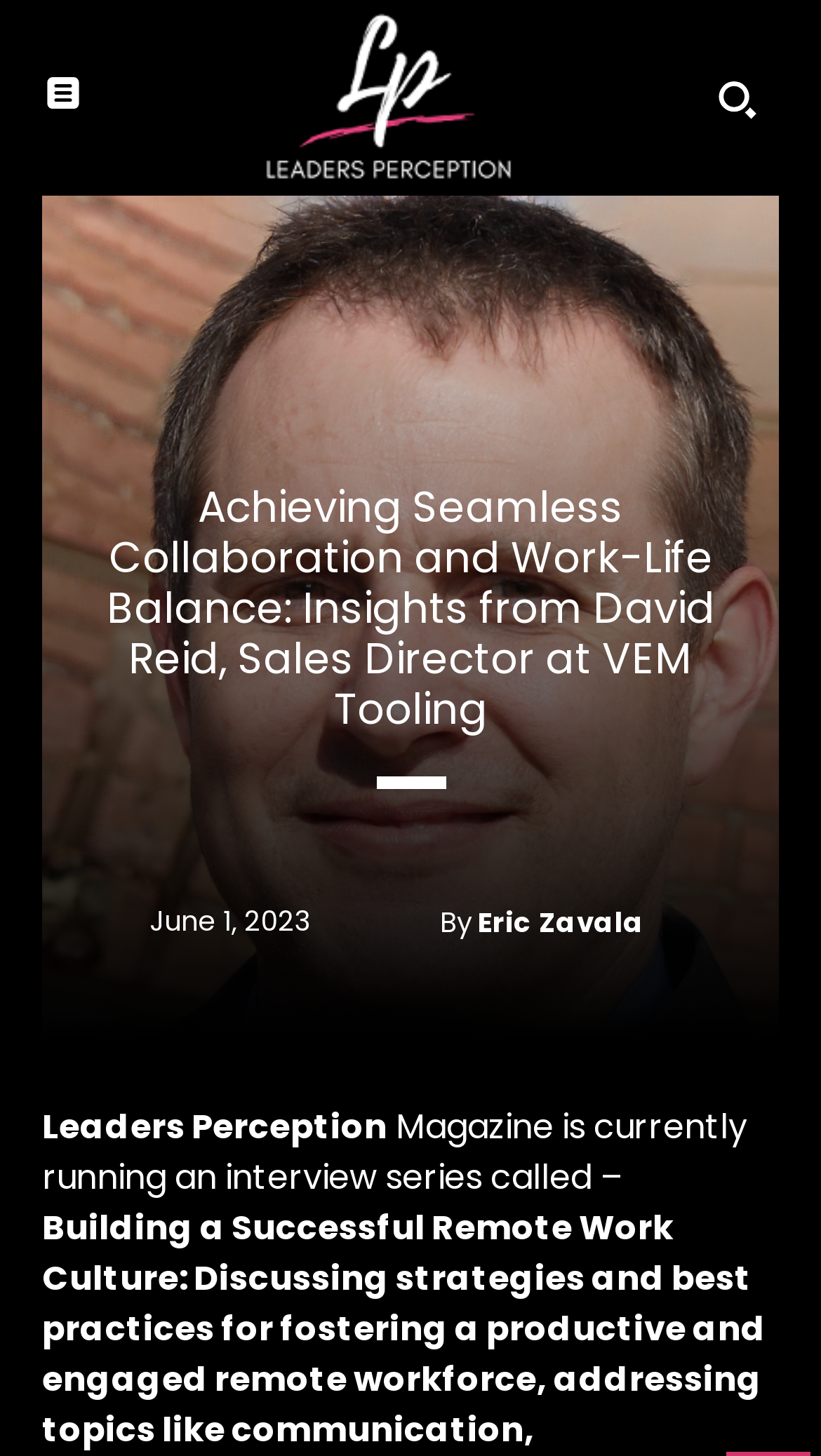Please give a succinct answer using a single word or phrase:
Who is the sales director at VEM Tooling?

David Reid